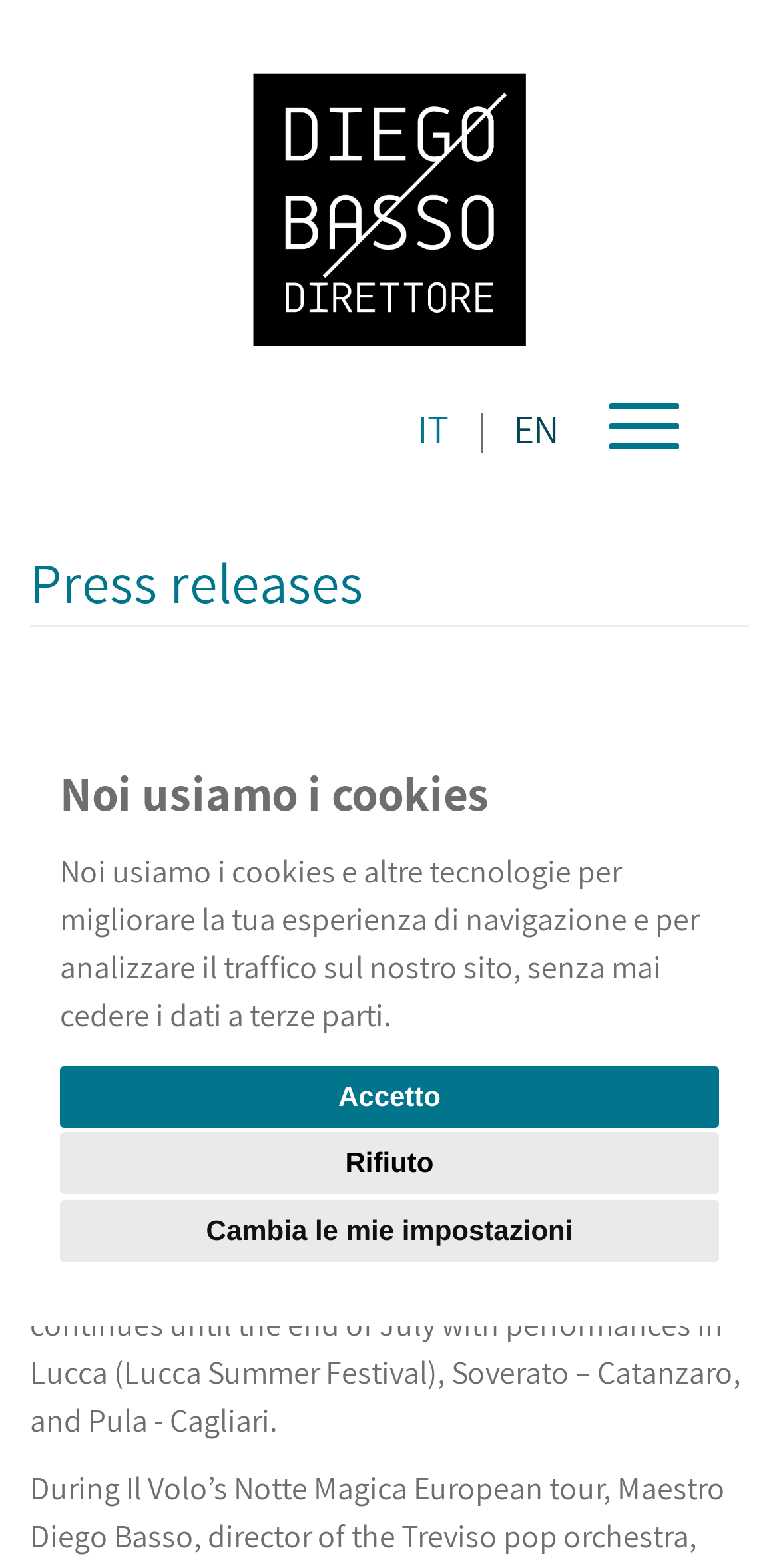Using the description: "title="Tweet this article"", identify the bounding box of the corresponding UI element in the screenshot.

[0.872, 0.653, 0.962, 0.68]